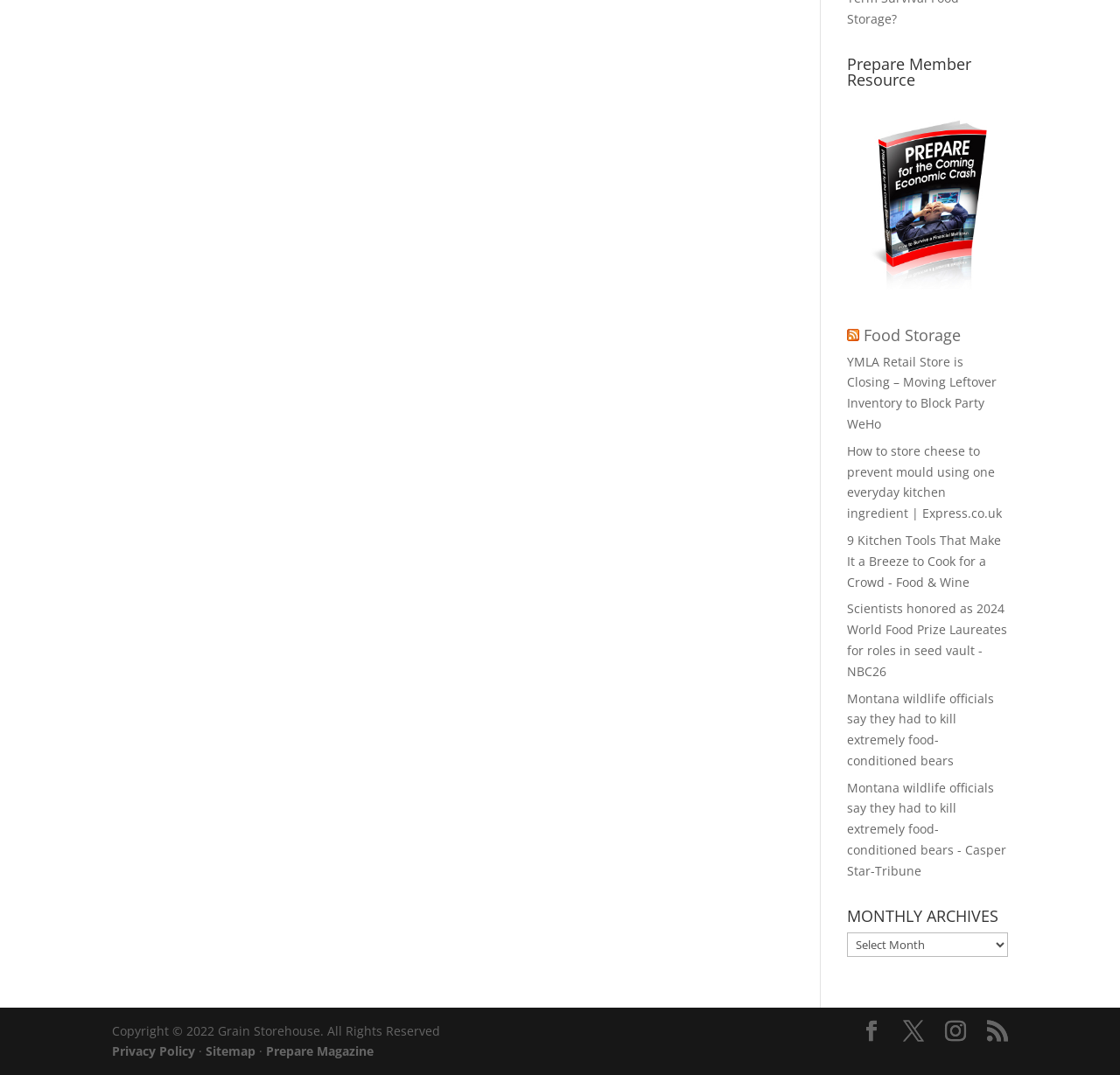Provide a one-word or brief phrase answer to the question:
What is the name of the magazine?

PREPARE Magazine